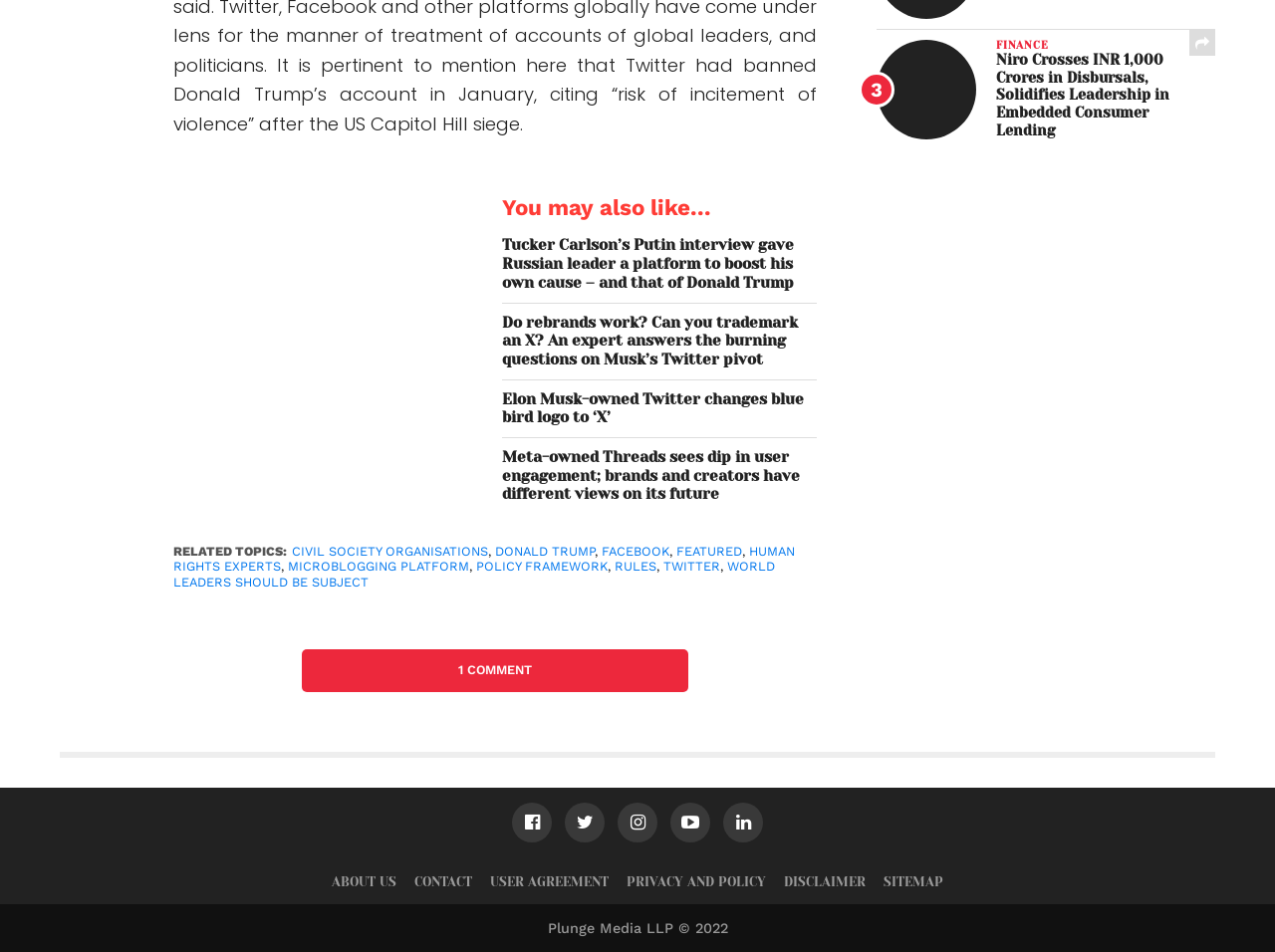What is the copyright information at the bottom of the webpage?
Please respond to the question with as much detail as possible.

I determined the answer by looking at the text at the bottom of the webpage which mentions the copyright information.